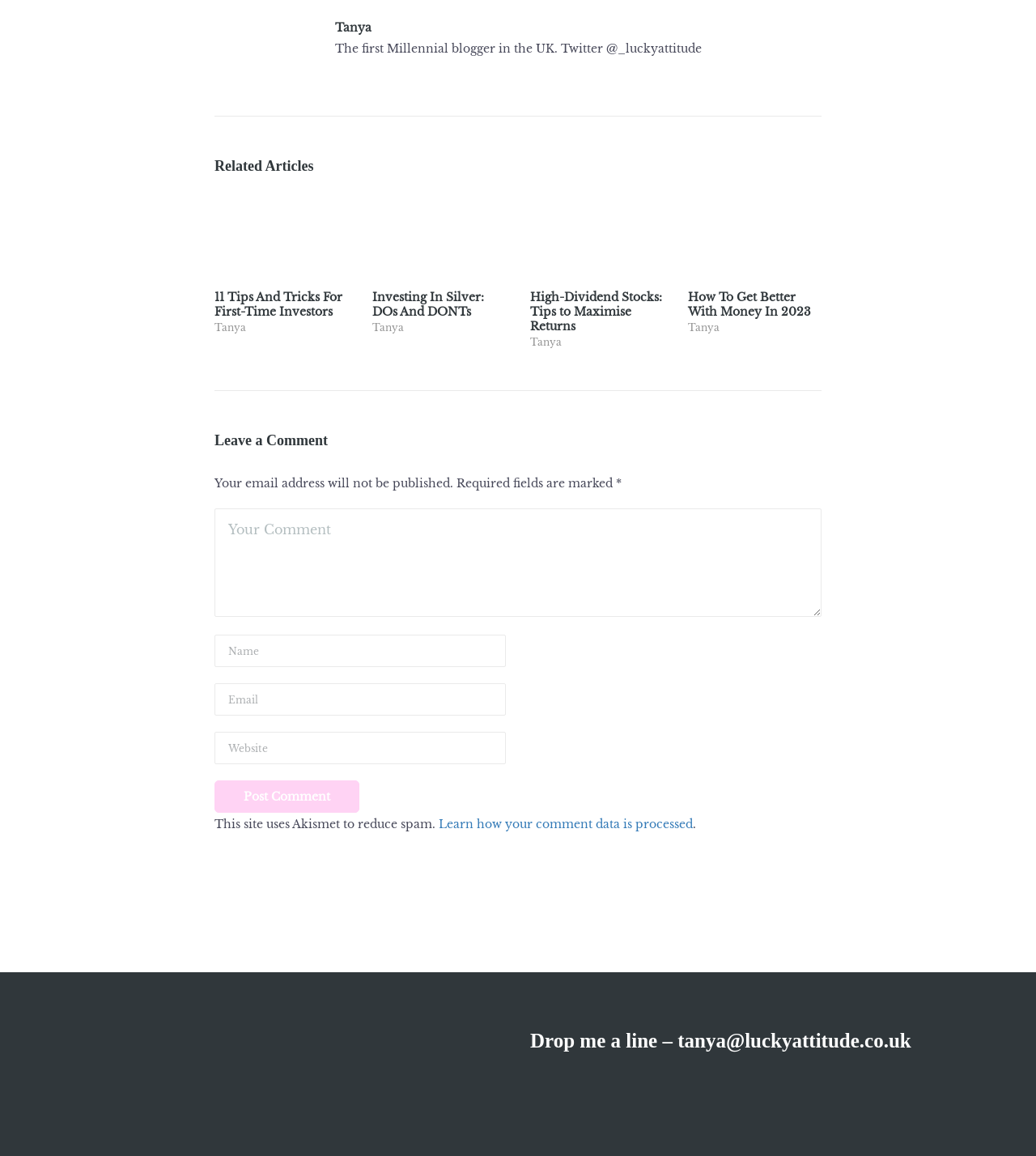How many related articles are listed?
Answer the question with a single word or phrase, referring to the image.

4